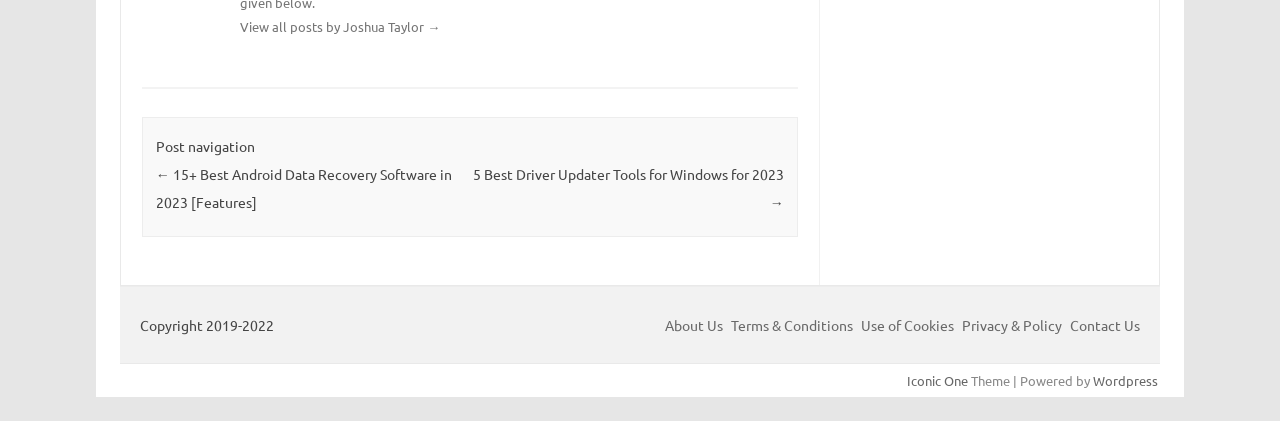What is the platform that powers the webpage?
By examining the image, provide a one-word or phrase answer.

Wordpress